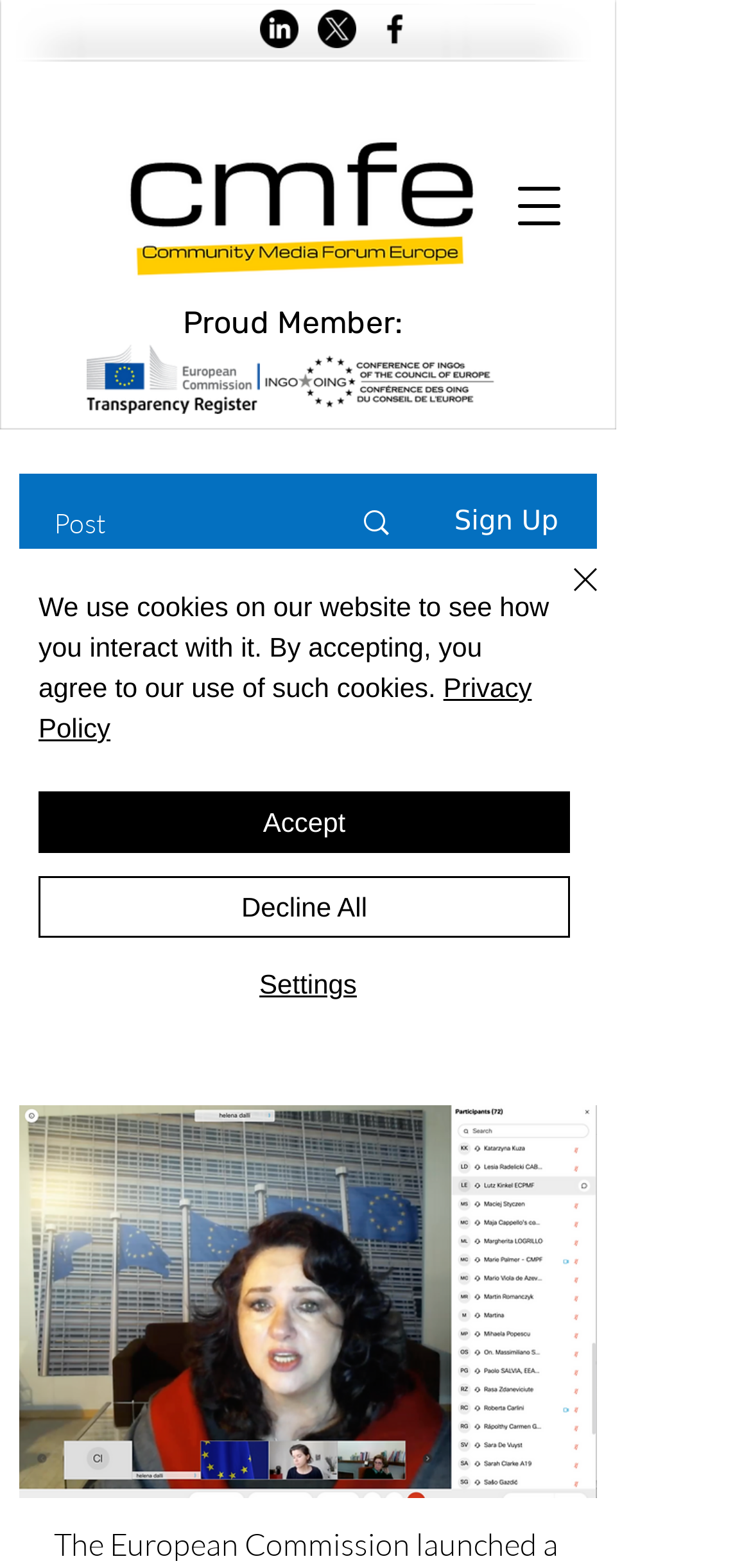What is the button below the writer's picture?
Using the visual information, respond with a single word or phrase.

More actions